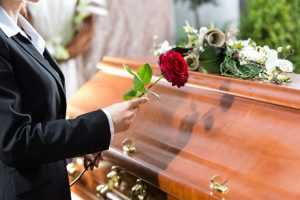What is the casket made of?
Answer the question with as much detail as you can, using the image as a reference.

The caption describes the casket as 'elegantly crafted wooden casket', which suggests that the material used to make the casket is wood.